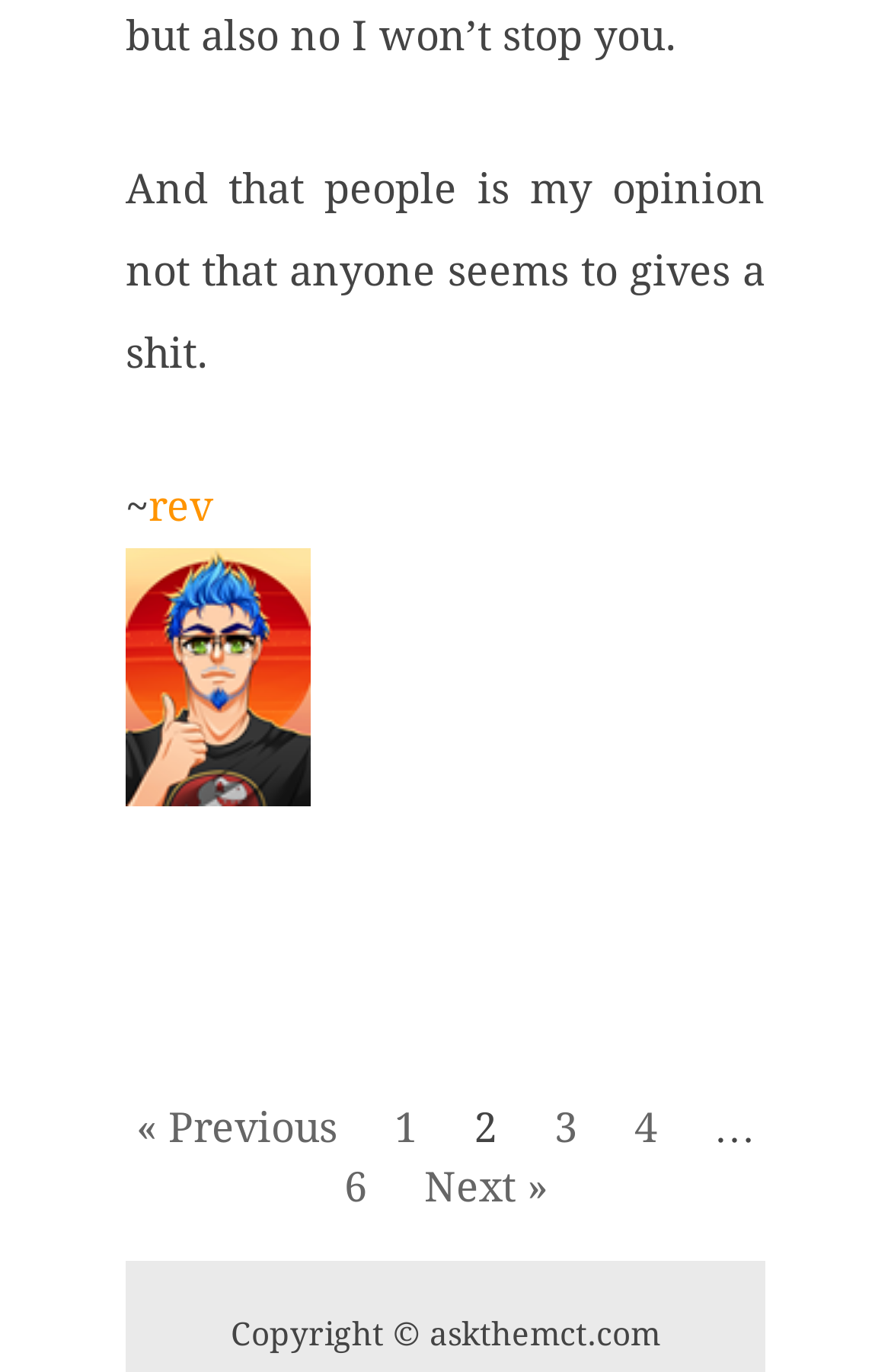Please identify the bounding box coordinates of the clickable element to fulfill the following instruction: "Click on the '1' link". The coordinates should be four float numbers between 0 and 1, i.e., [left, top, right, bottom].

[0.417, 0.804, 0.494, 0.839]